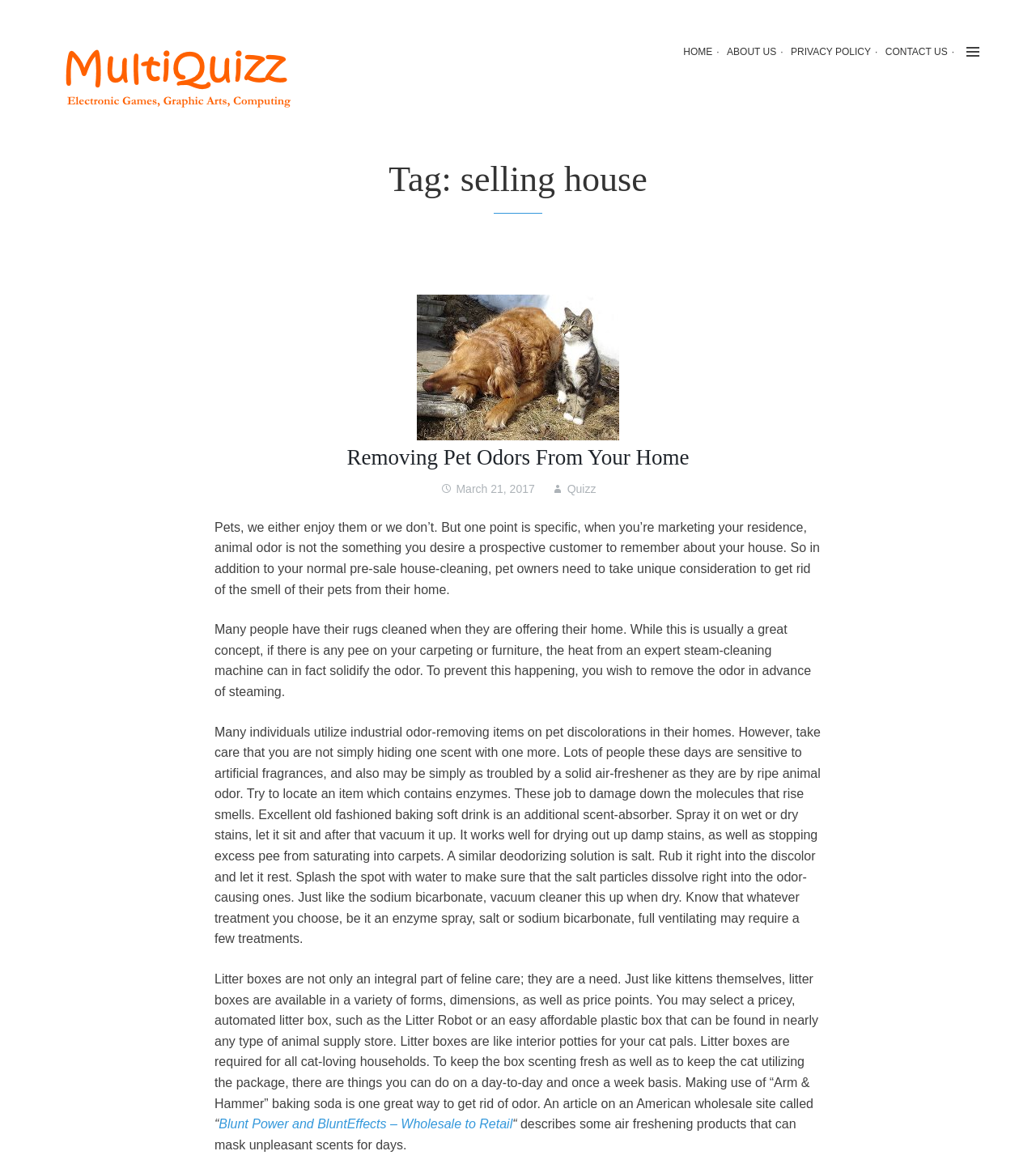Identify the bounding box coordinates of the specific part of the webpage to click to complete this instruction: "Click on the 'HOME' link".

[0.66, 0.04, 0.688, 0.049]